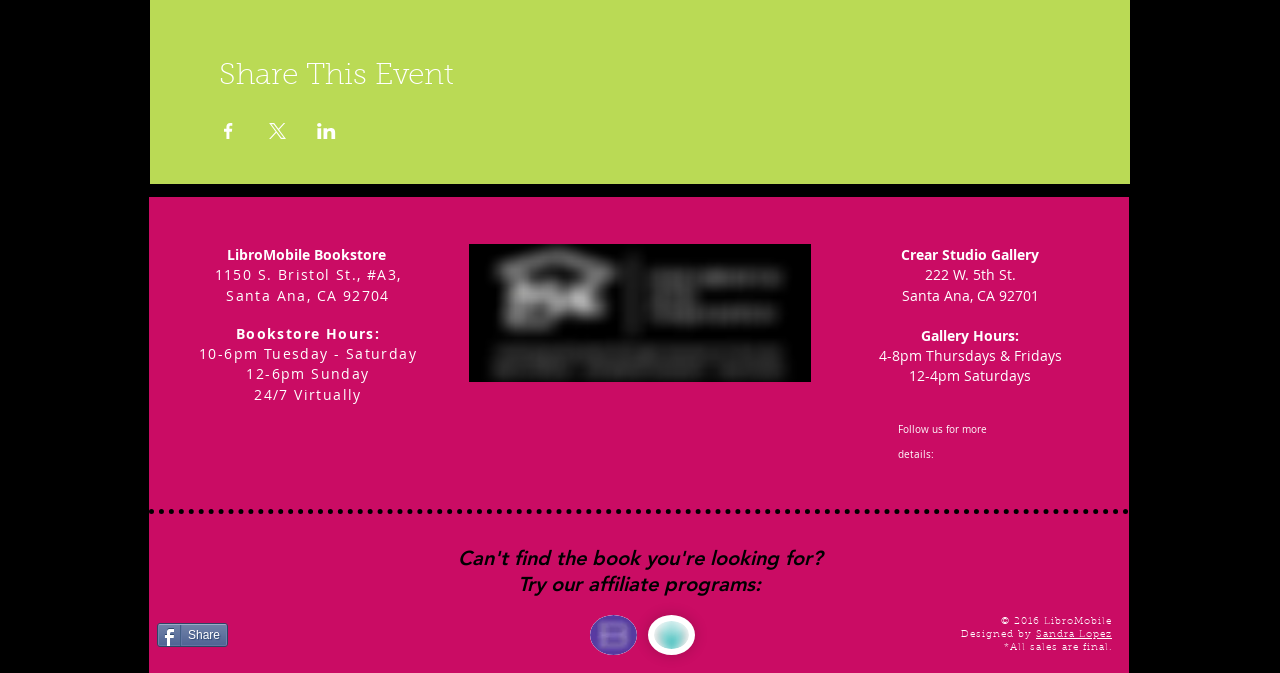Please specify the bounding box coordinates of the clickable region necessary for completing the following instruction: "search this site". The coordinates must consist of four float numbers between 0 and 1, i.e., [left, top, right, bottom].

None